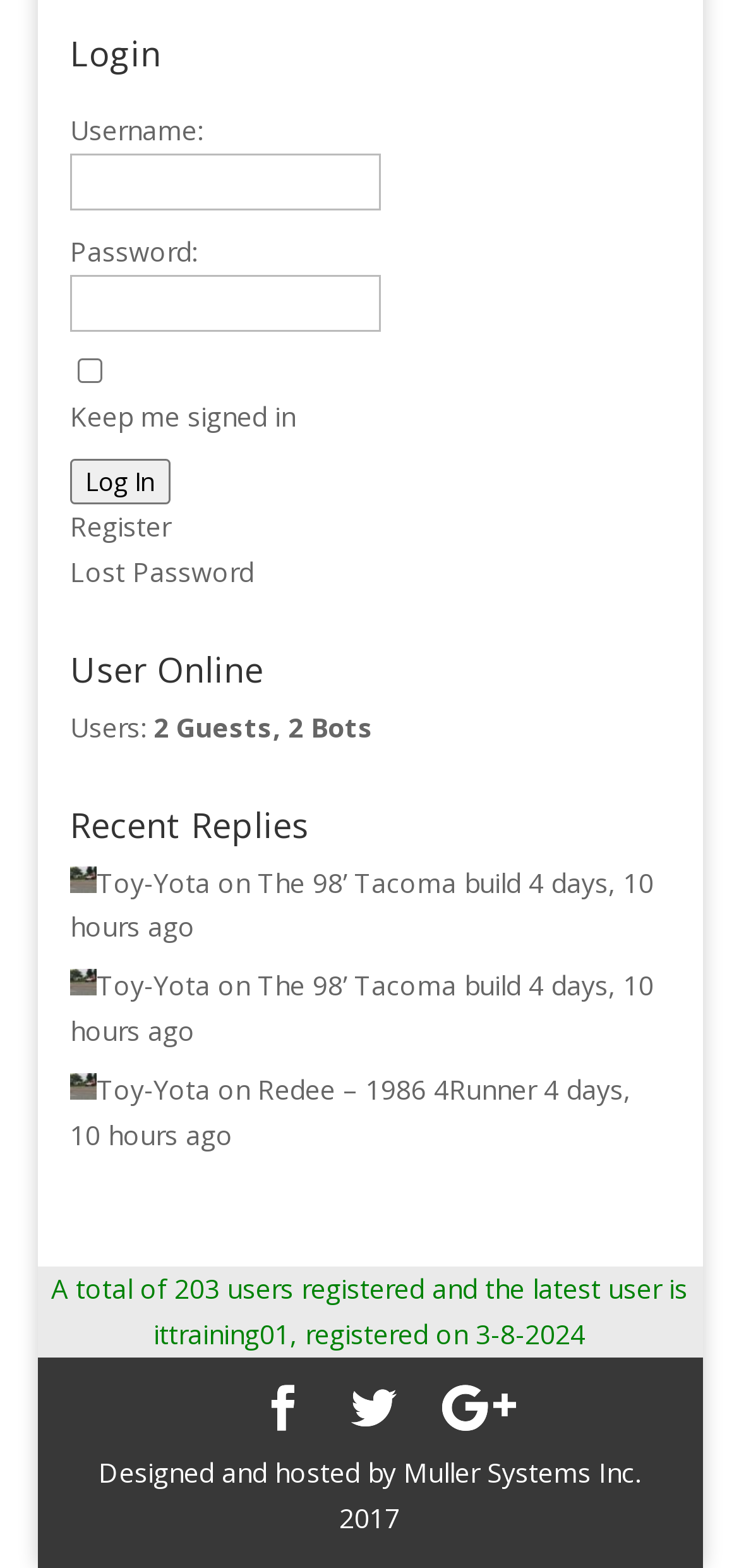Determine the bounding box coordinates for the clickable element required to fulfill the instruction: "View recent replies". Provide the coordinates as four float numbers between 0 and 1, i.e., [left, top, right, bottom].

[0.095, 0.551, 0.285, 0.574]